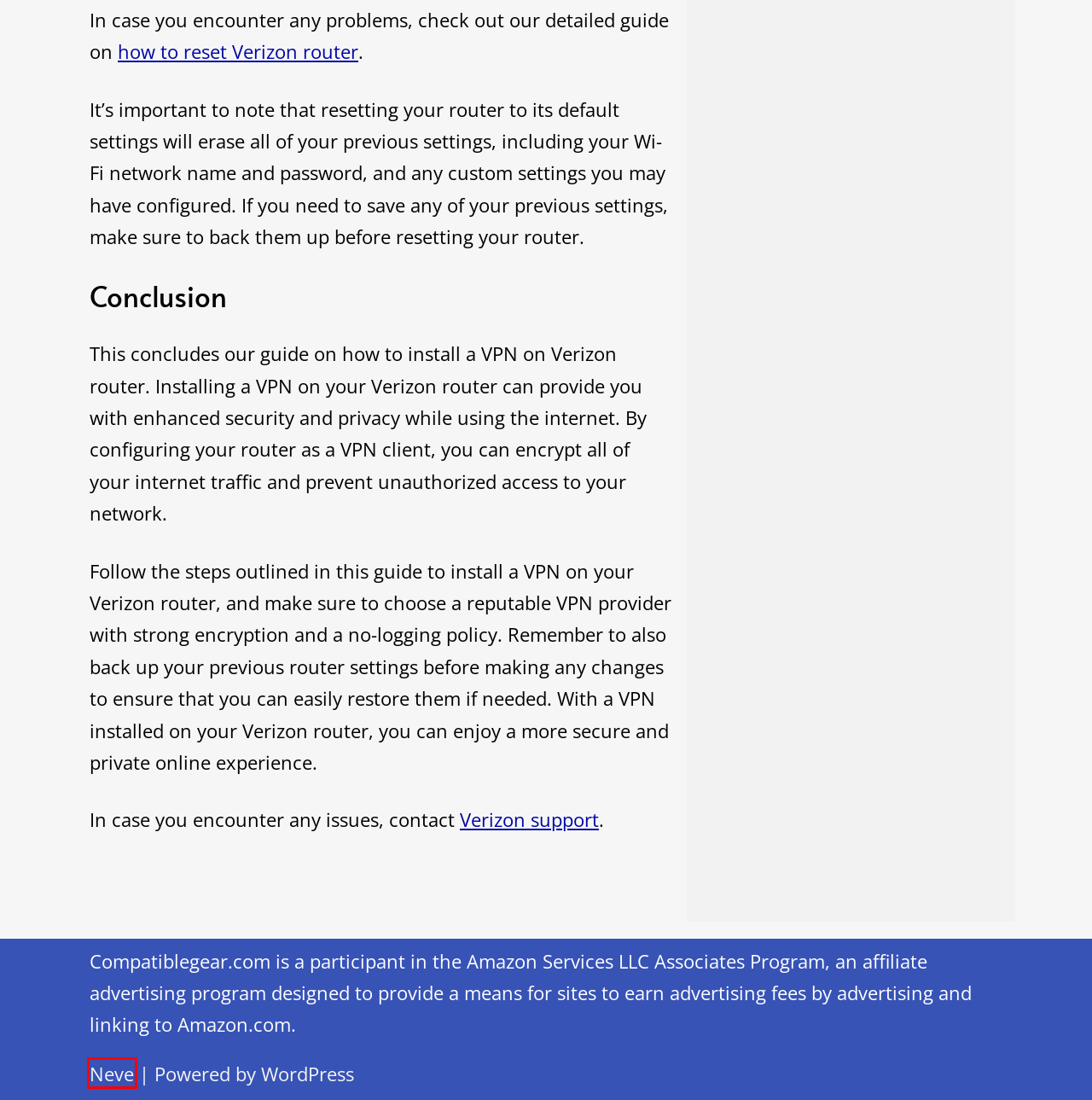You are given a webpage screenshot where a red bounding box highlights an element. Determine the most fitting webpage description for the new page that loads after clicking the element within the red bounding box. Here are the candidates:
A. How to Reset Verizon Router: 5-Minute Quick Fix for Your Network Woes! - Compatible Gear
B. Neve - Fast & Lightweight WordPress Theme Ideal for Any Website
C. Wifi Blog Archives - Compatible Gear
D. Troubleshooting Verizon Router Yellow Light: 6 Common Causes and Effective Fixes - Compatible Gear
E. About Us - Compatible Gear
F. Extender Archives - Compatible Gear
G. Contact Us - Compatible Gear
H. Blog Tool, Publishing Platform, and CMS – WordPress.org

B